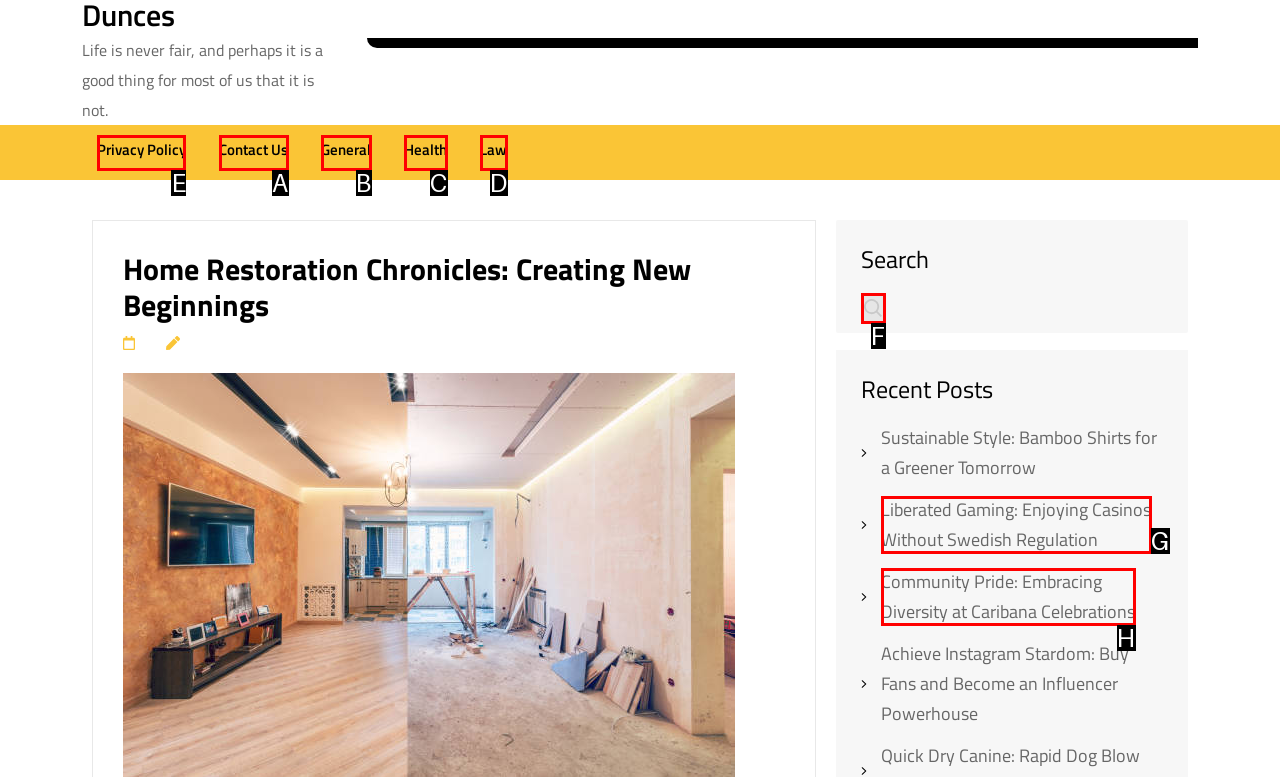Determine the letter of the element to click to accomplish this task: read the privacy policy. Respond with the letter.

E